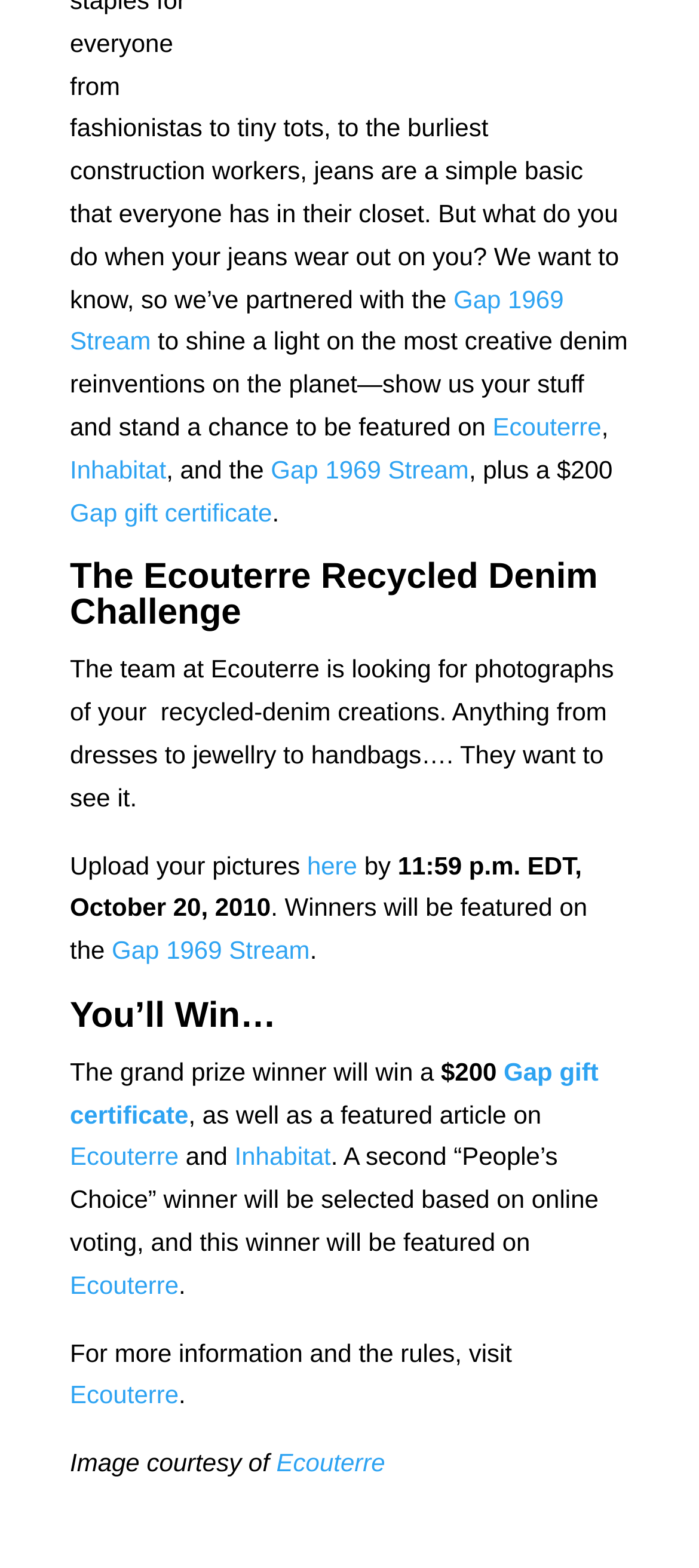Identify the bounding box coordinates of the region that needs to be clicked to carry out this instruction: "visit Facebook page". Provide these coordinates as four float numbers ranging from 0 to 1, i.e., [left, top, right, bottom].

None